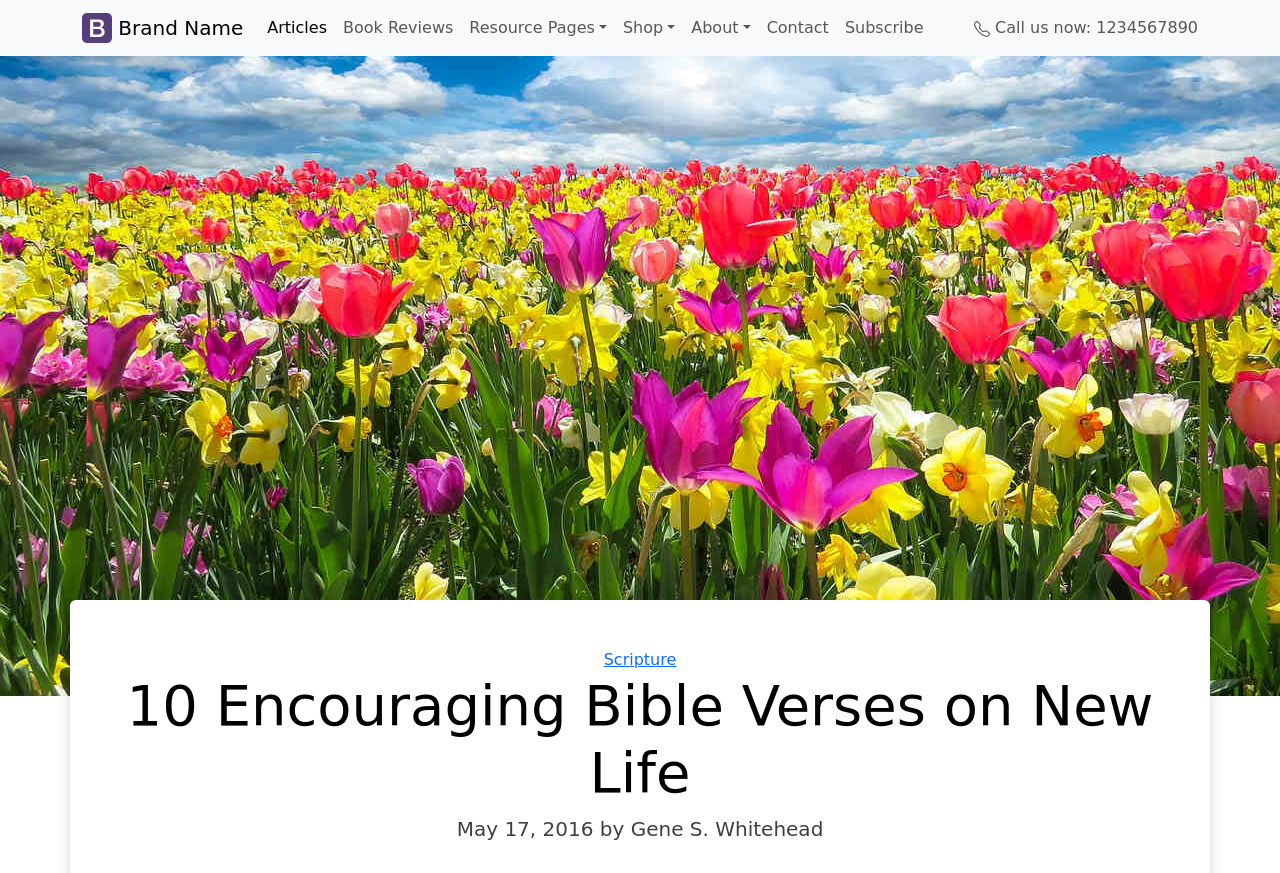What is the phone number to call?
Based on the image, answer the question with as much detail as possible.

I found the phone number by looking at the link at the top right corner of the page, which says 'Call us now: 1234567890'.